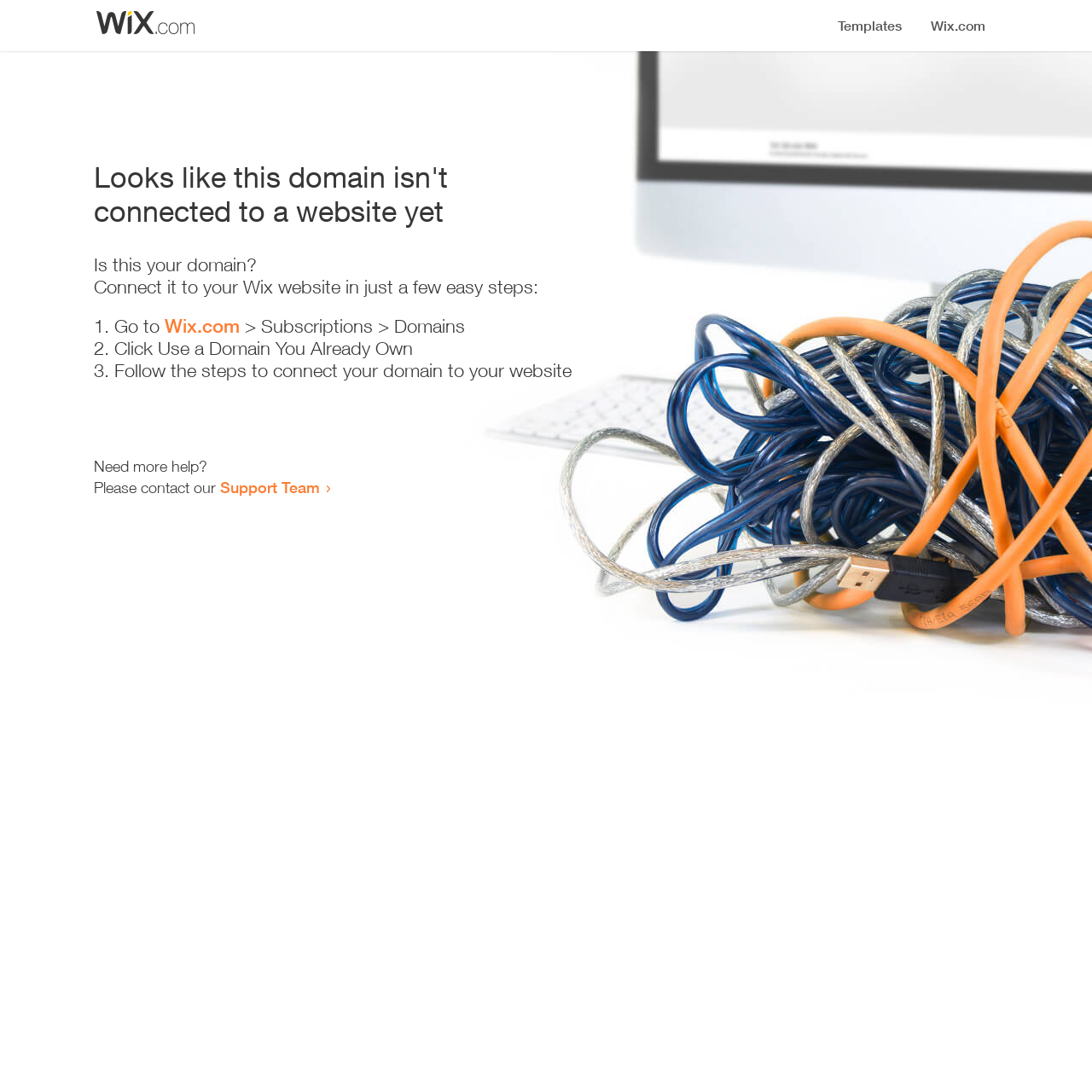Identify the bounding box coordinates for the UI element described as: "Support Team".

[0.202, 0.438, 0.293, 0.455]